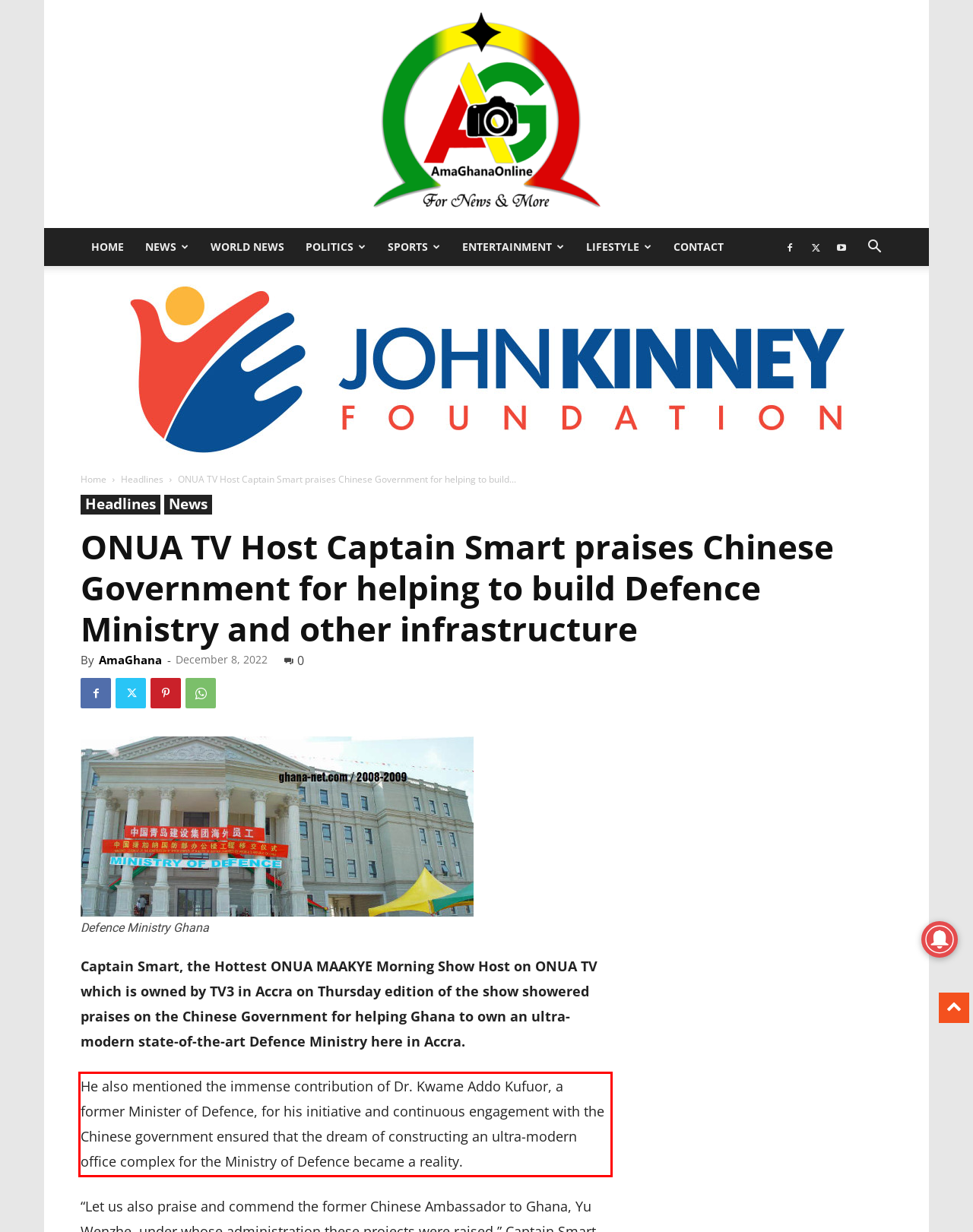Please analyze the screenshot of a webpage and extract the text content within the red bounding box using OCR.

He also mentioned the immense contribution of Dr. Kwame Addo Kufuor, a former Minister of Defence, for his initiative and continuous engagement with the Chinese government ensured that the dream of constructing an ultra-modern office complex for the Ministry of Defence became a reality.